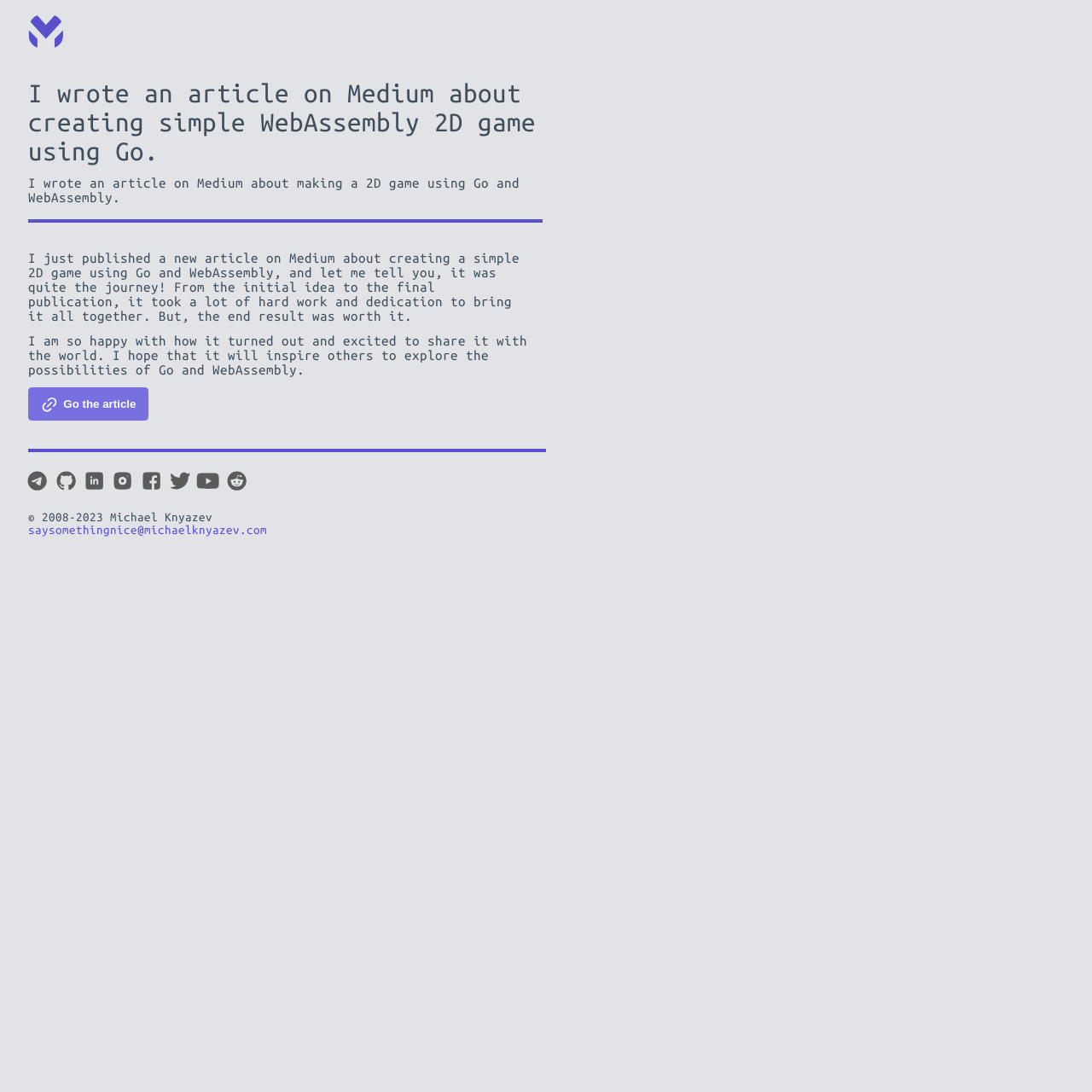Answer this question using a single word or a brief phrase:
How does the author feel about the article?

Happy and excited